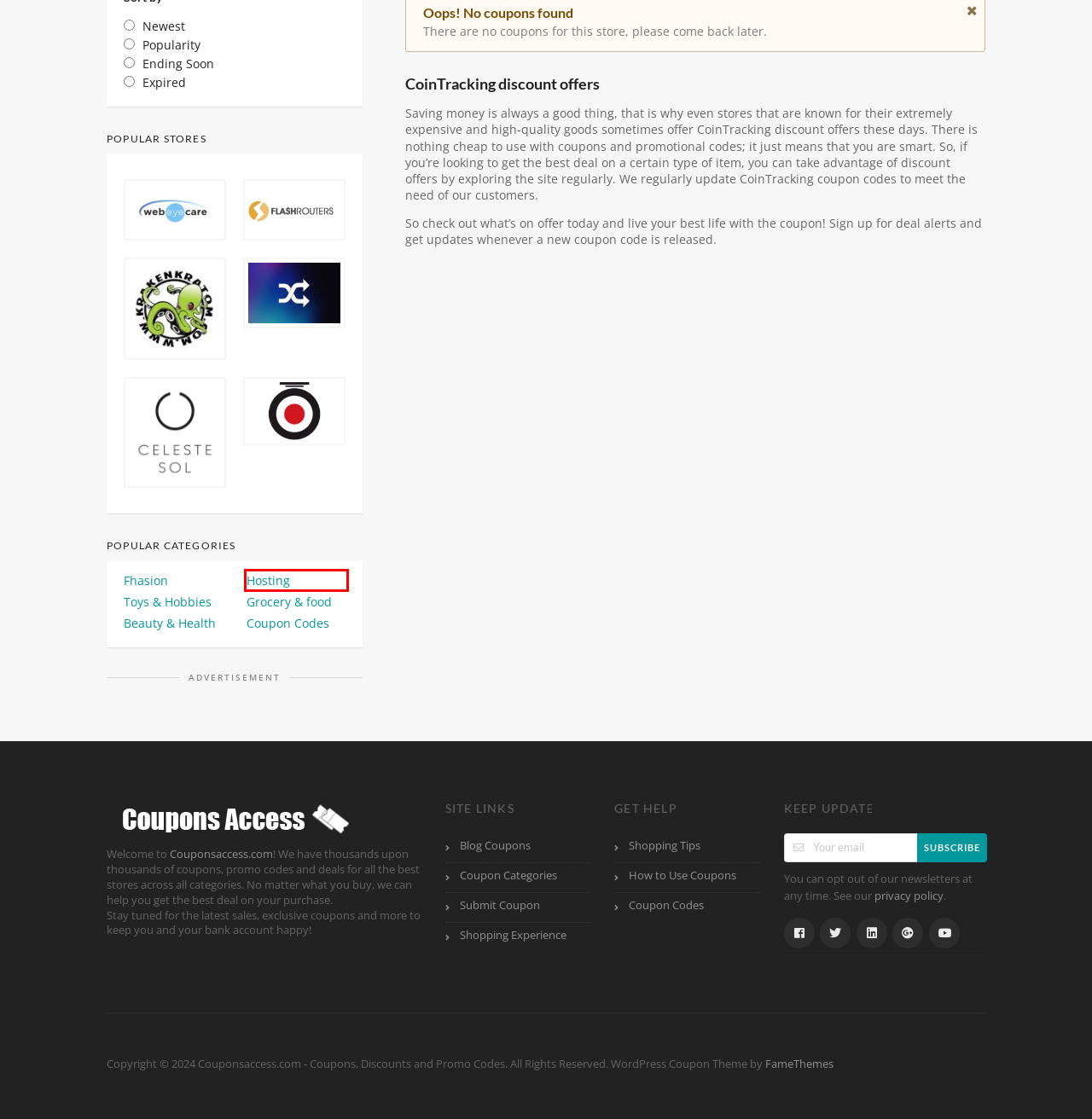You have been given a screenshot of a webpage, where a red bounding box surrounds a UI element. Identify the best matching webpage description for the page that loads after the element in the bounding box is clicked. Options include:
A. Submit Coupon - Couponsaccess.com - Coupons, Discounts and Promo Codes
B. Up To 60% Off FlashRouters Coupon Code 2024
C. Best Premium WordPress Themes 2024 – FameThemes
D. Coupon Categories - Couponsaccess.com - Coupons, Discounts and Promo Codes
E. Money Saving Tips, Frugal Living, Shopping Secrets Blog
F. Hosting Coupons: Use Promo Codes or a Coupon Code for Discounts on Hosting
G. Grocery & food Coupons: Use Promo Codes or a Coupon Code for Discounts on Grocery & food
H. Up To 60% Off BlackboxMyCar Coupon Code 2024

F